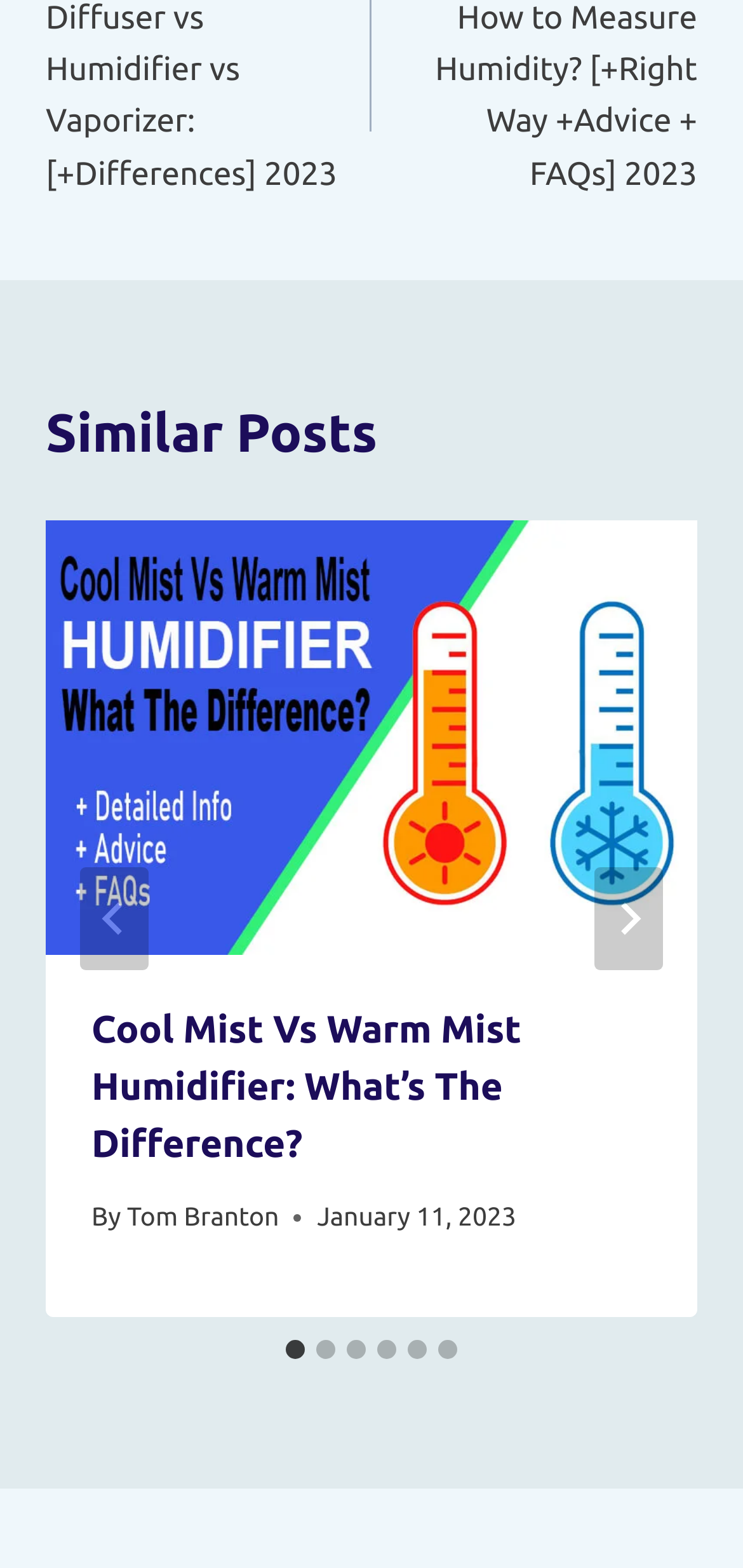Identify the bounding box coordinates of the area you need to click to perform the following instruction: "Select slide 2".

[0.426, 0.855, 0.451, 0.867]